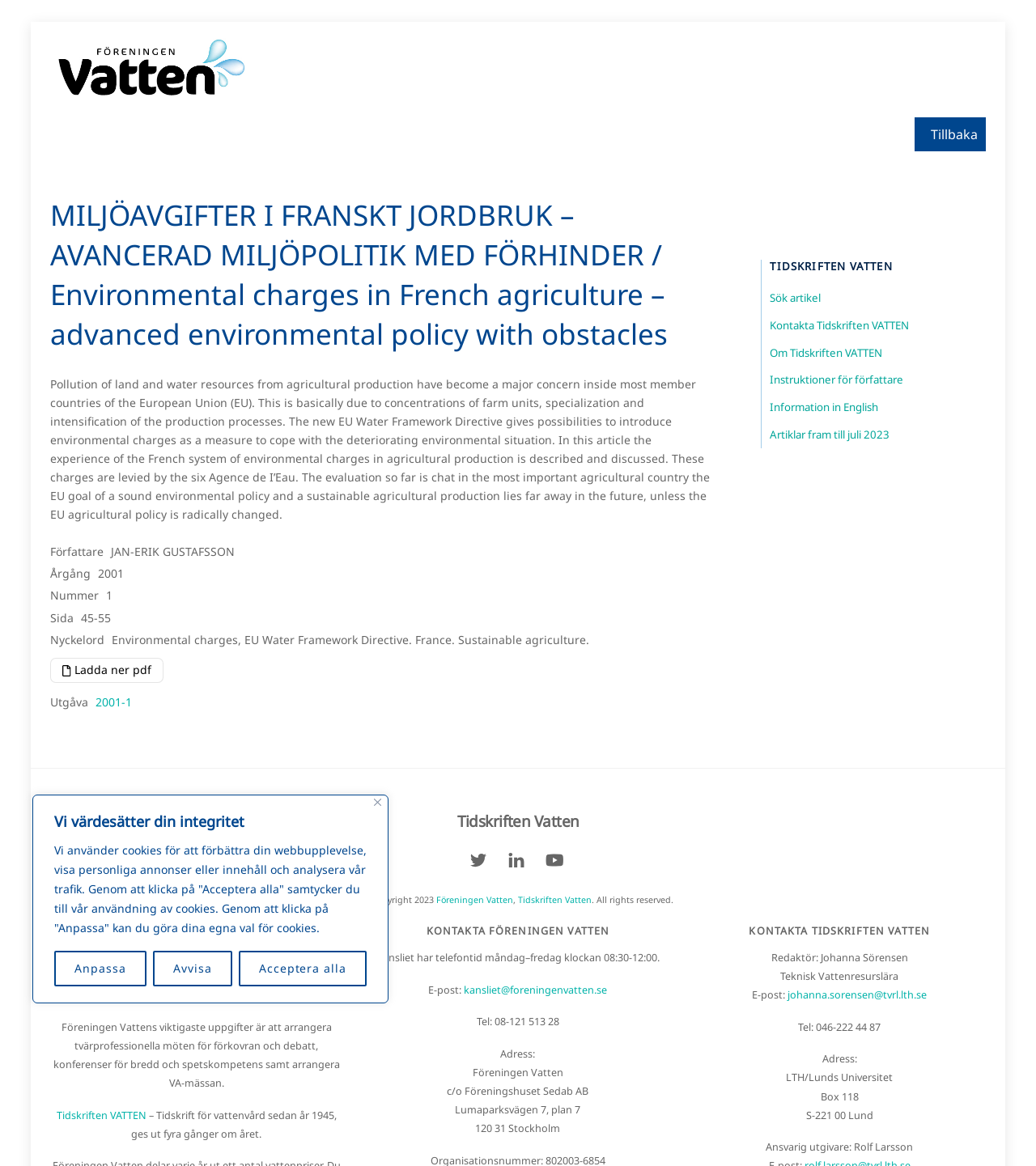Identify the bounding box coordinates of the element to click to follow this instruction: 'Search for an article'. Ensure the coordinates are four float values between 0 and 1, provided as [left, top, right, bottom].

[0.743, 0.249, 0.792, 0.262]